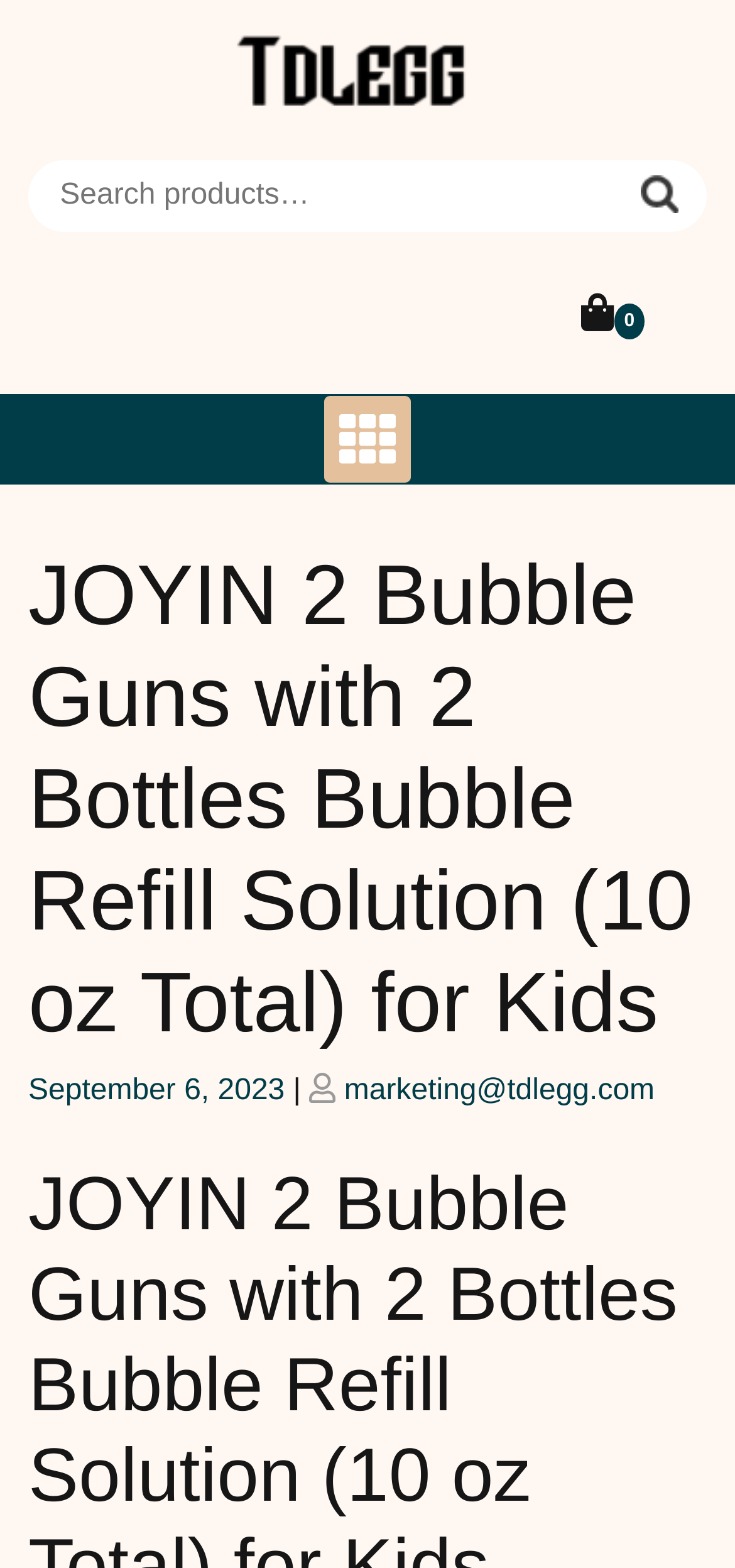Provide the bounding box coordinates for the UI element that is described as: "alt="tdlegg"".

[0.303, 0.034, 0.697, 0.06]